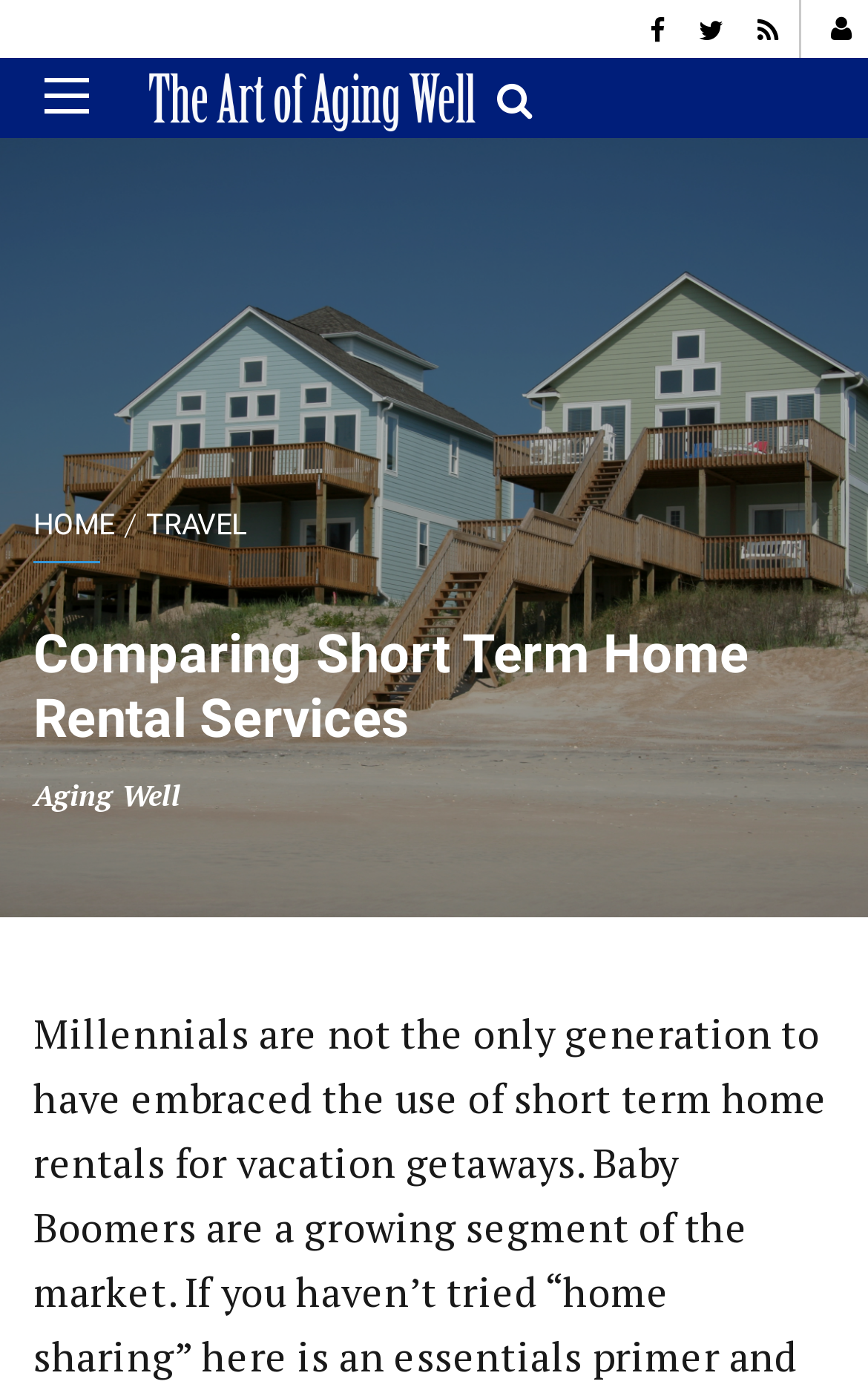Craft a detailed narrative of the webpage's structure and content.

The webpage is about comparing short-term home rental services, with a focus on the older generation. At the top right corner, there are three social media links: Facebook, Twitter, and RSS. Below these links, there is a logo and a link to "The Art of Aging Well" at the top left corner. 

The main navigation menu is located below the logo, with three links: "HOME", "TRAVEL", and another link to "Aging Well". The title of the webpage, "Comparing Short Term Home Rental Services", is a prominent heading that spans the entire width of the page, situated below the navigation menu.